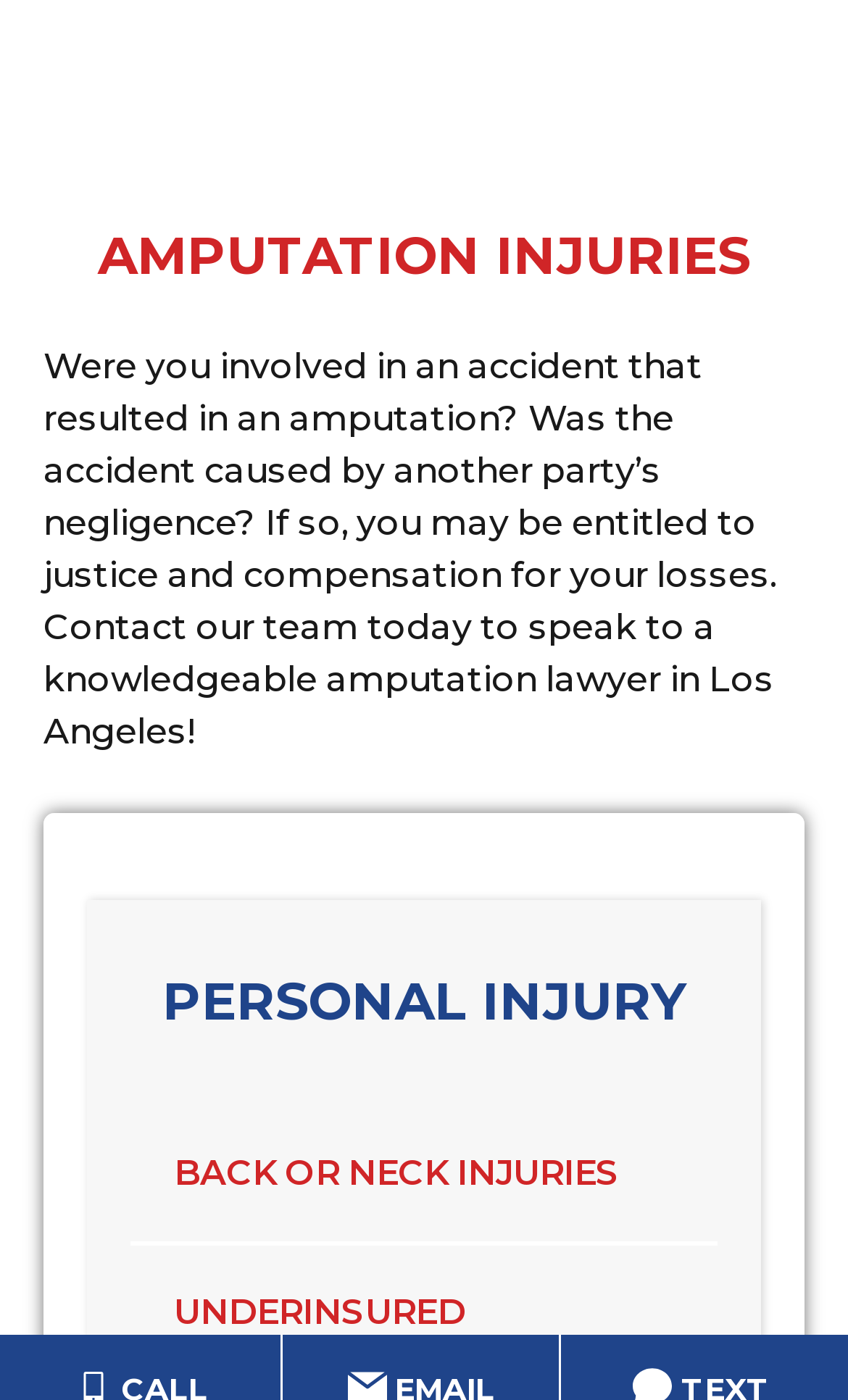Find and provide the bounding box coordinates for the UI element described with: "PERSONAL INJURY".

[0.191, 0.692, 0.809, 0.737]